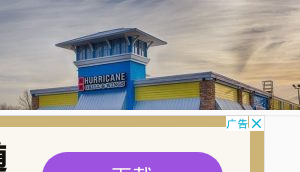Present an elaborate depiction of the scene captured in the image.

The image showcases a vibrant exterior view of Hurricane Grill & Wings, a popular restaurant known for its casual dining experience and extensive menu featuring chicken wings and other grilled items. The architecture features a distinctive combination of bright colors, prominently showcasing the restaurant's logo atop a multi-tiered roof. The setting sun casts a warm glow, enhancing the inviting atmosphere of the establishment. This image is related to the Hurricane Grill & Wings Survey, suggesting that customers can participate in a feedback initiative to share their dining experiences.